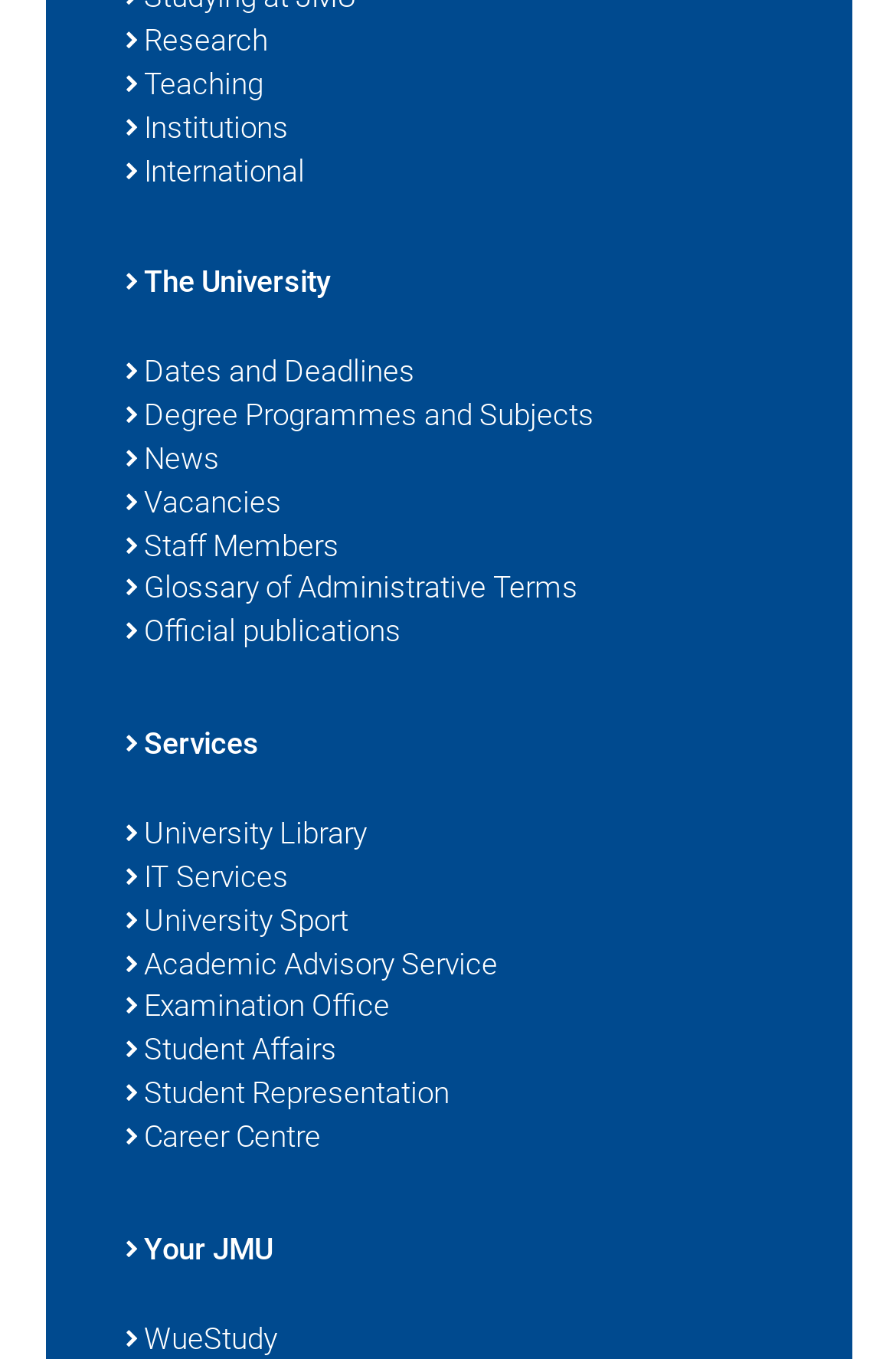How many links are there on the webpage?
Please provide a single word or phrase as the answer based on the screenshot.

21